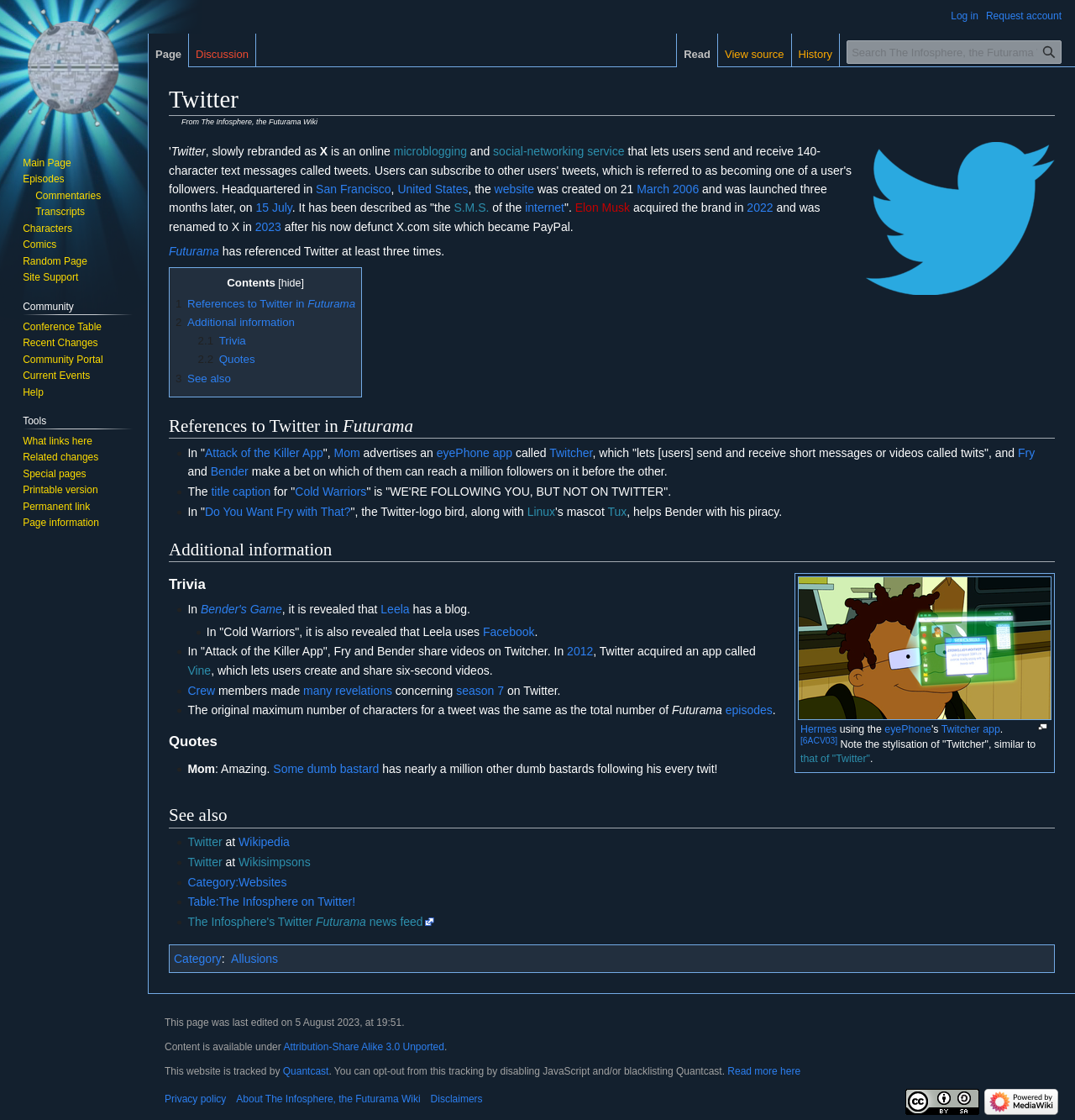Please find the bounding box coordinates of the element that must be clicked to perform the given instruction: "Follow Baby Bare on Facebook". The coordinates should be four float numbers from 0 to 1, i.e., [left, top, right, bottom].

None